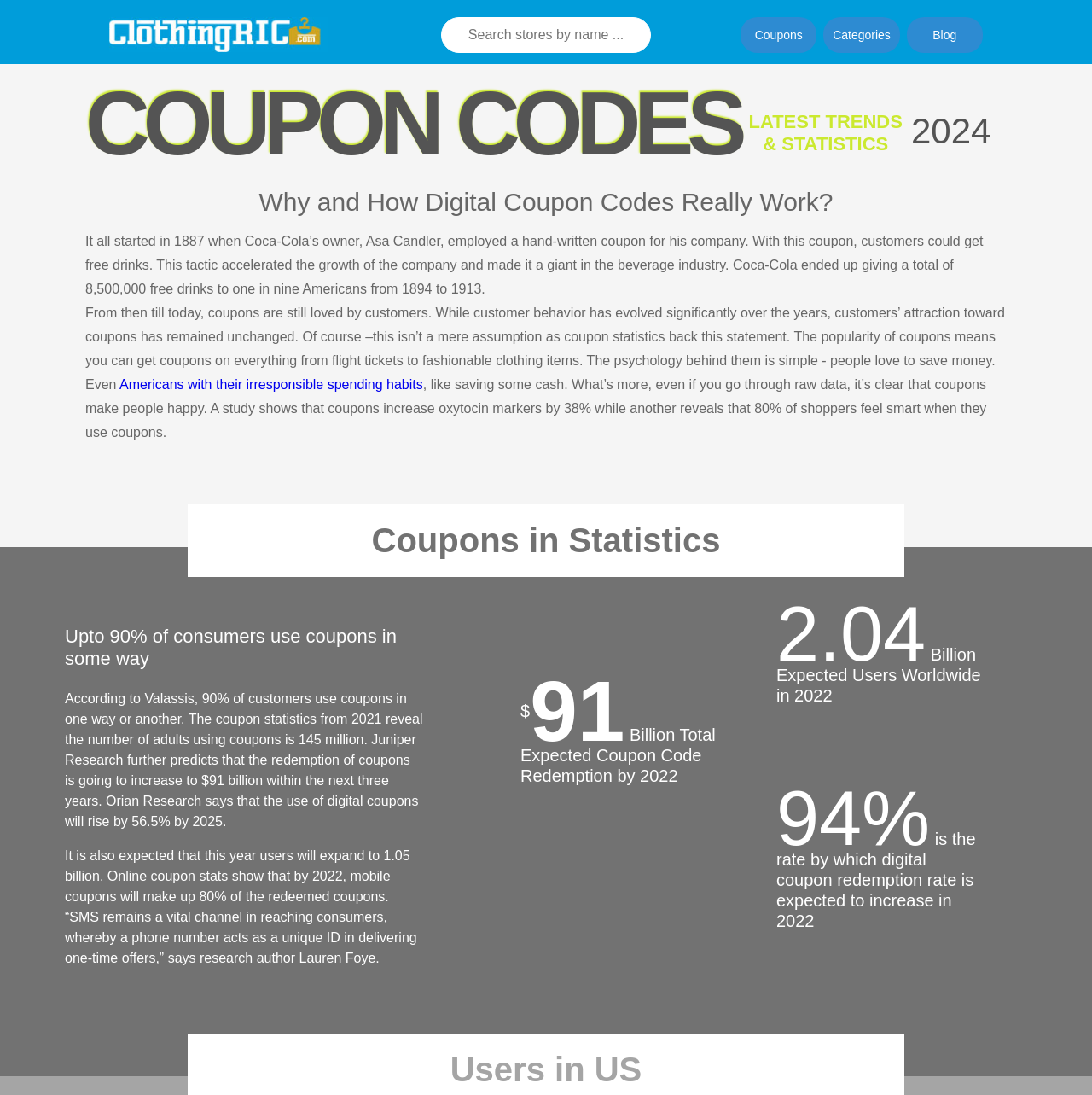What is the expected increase in digital coupon redemption rate in 2022?
Examine the webpage screenshot and provide an in-depth answer to the question.

According to the webpage, the digital coupon redemption rate is expected to increase by 94% in 2022, which is mentioned in the section 'Coupons in Statistics'.